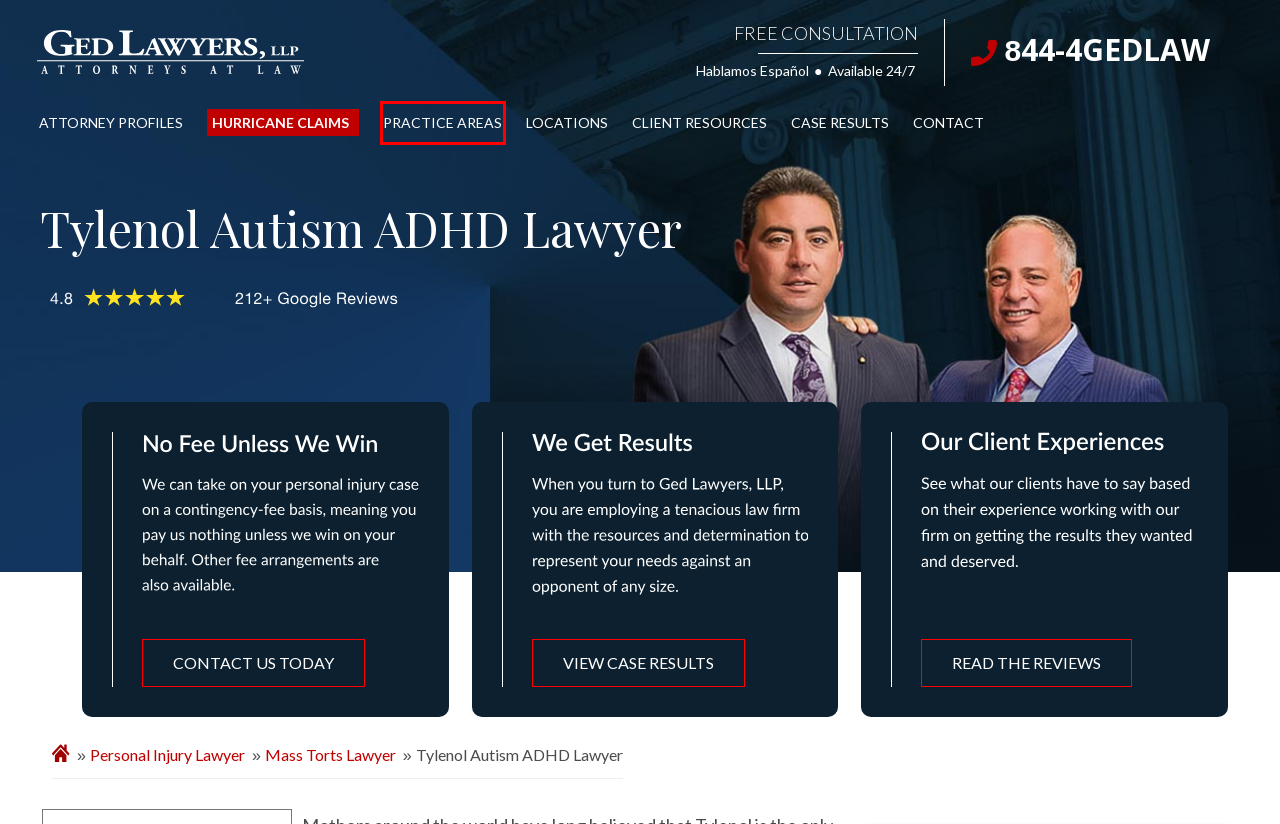Examine the screenshot of the webpage, noting the red bounding box around a UI element. Pick the webpage description that best matches the new page after the element in the red bounding box is clicked. Here are the candidates:
A. Serious Injury Lawyers Serving Florida & Massachusetts | GED Lawyers
B. Contact Us - Ged Lawyers, LLP Lawyers At Law
C. Mass Torts Lawyer | Free Consultations
D. Practice Areas | Free Consultations
E. Hurricane Idalia Lawyer | Free Consultations
F. Attorney Profiles - Ged Lawyers, LLP Attorneys At Law
G. Personal Injury Lawyer | Free Consultations
H. Testimonials - Ged Lawyers, LLP Lawyers At Law

D